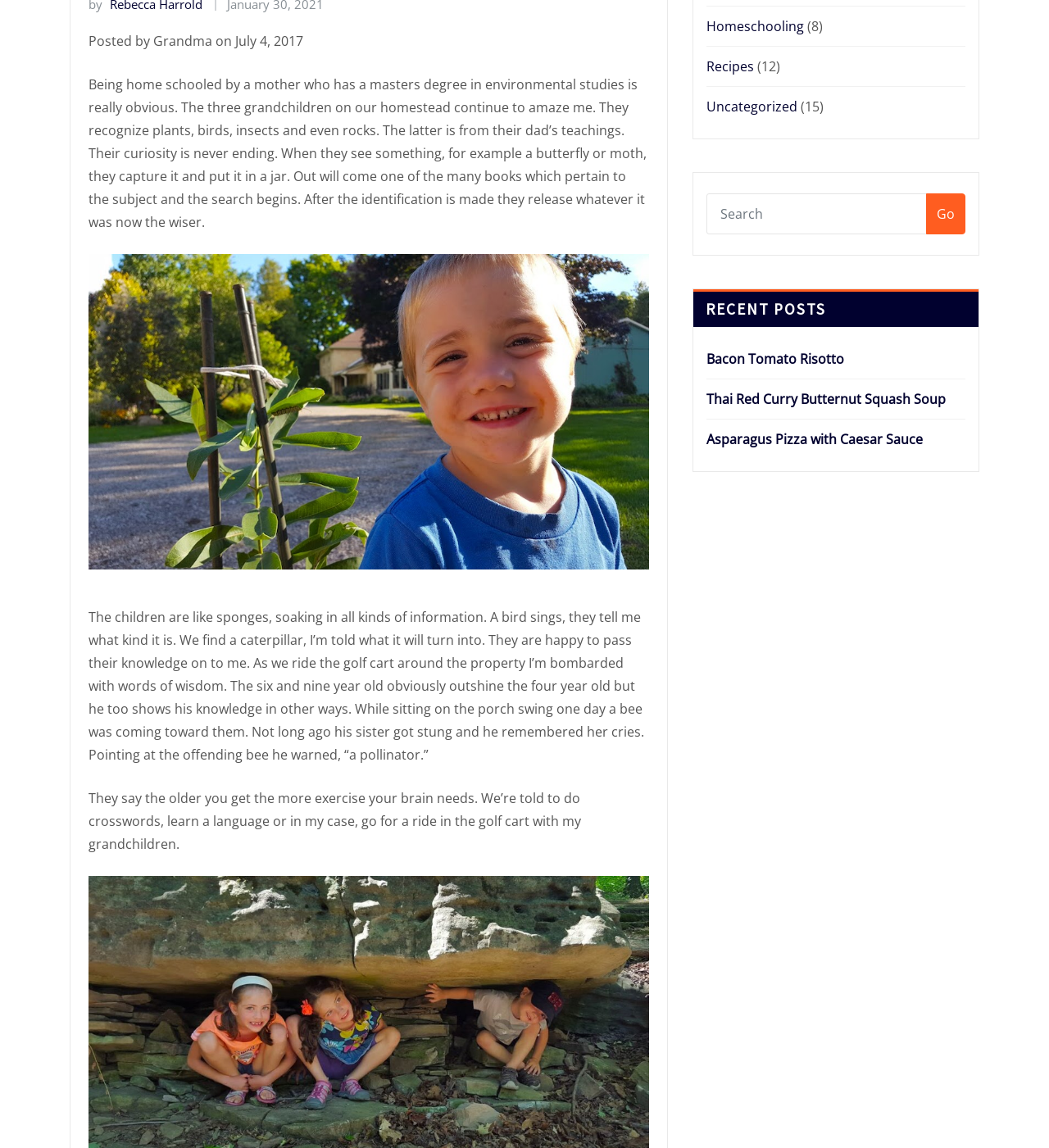Please find the bounding box for the following UI element description. Provide the coordinates in (top-left x, top-left y, bottom-right x, bottom-right y) format, with values between 0 and 1: Recipes

[0.673, 0.05, 0.719, 0.065]